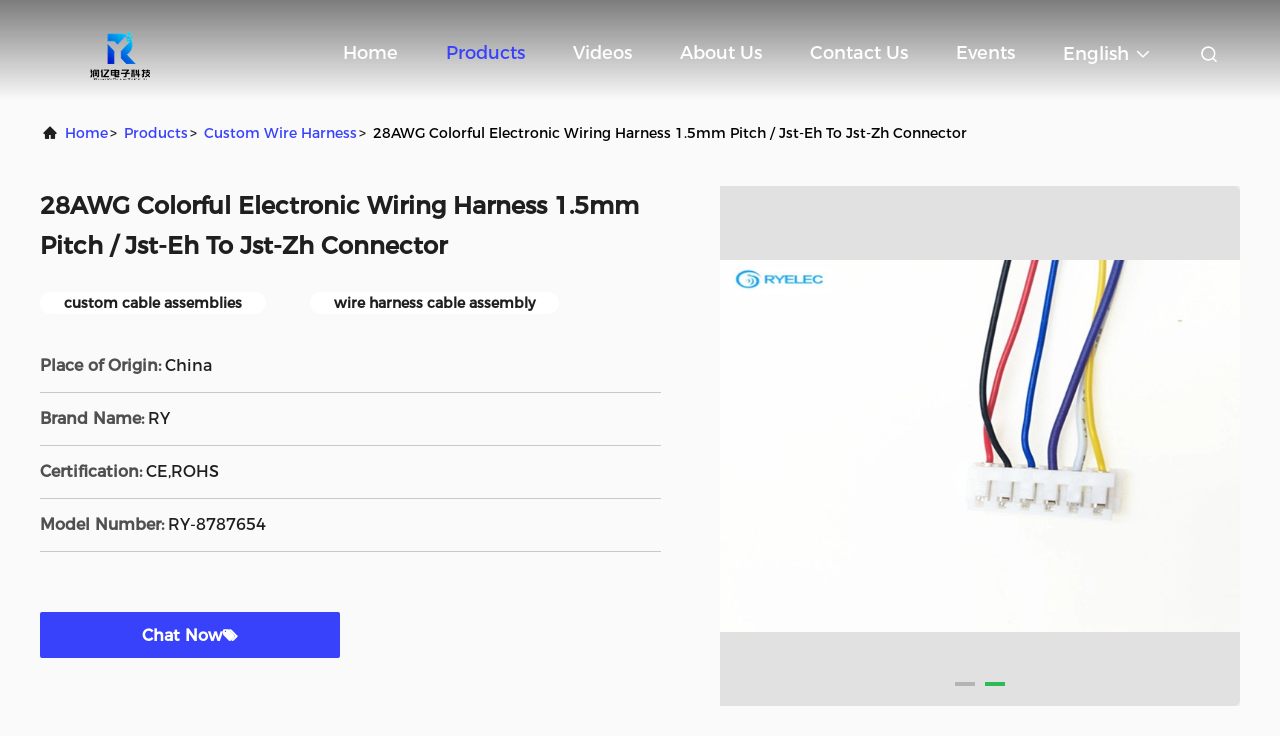Identify the bounding box coordinates of the element to click to follow this instruction: 'Chat with the company'. Ensure the coordinates are four float values between 0 and 1, provided as [left, top, right, bottom].

[0.111, 0.851, 0.173, 0.876]